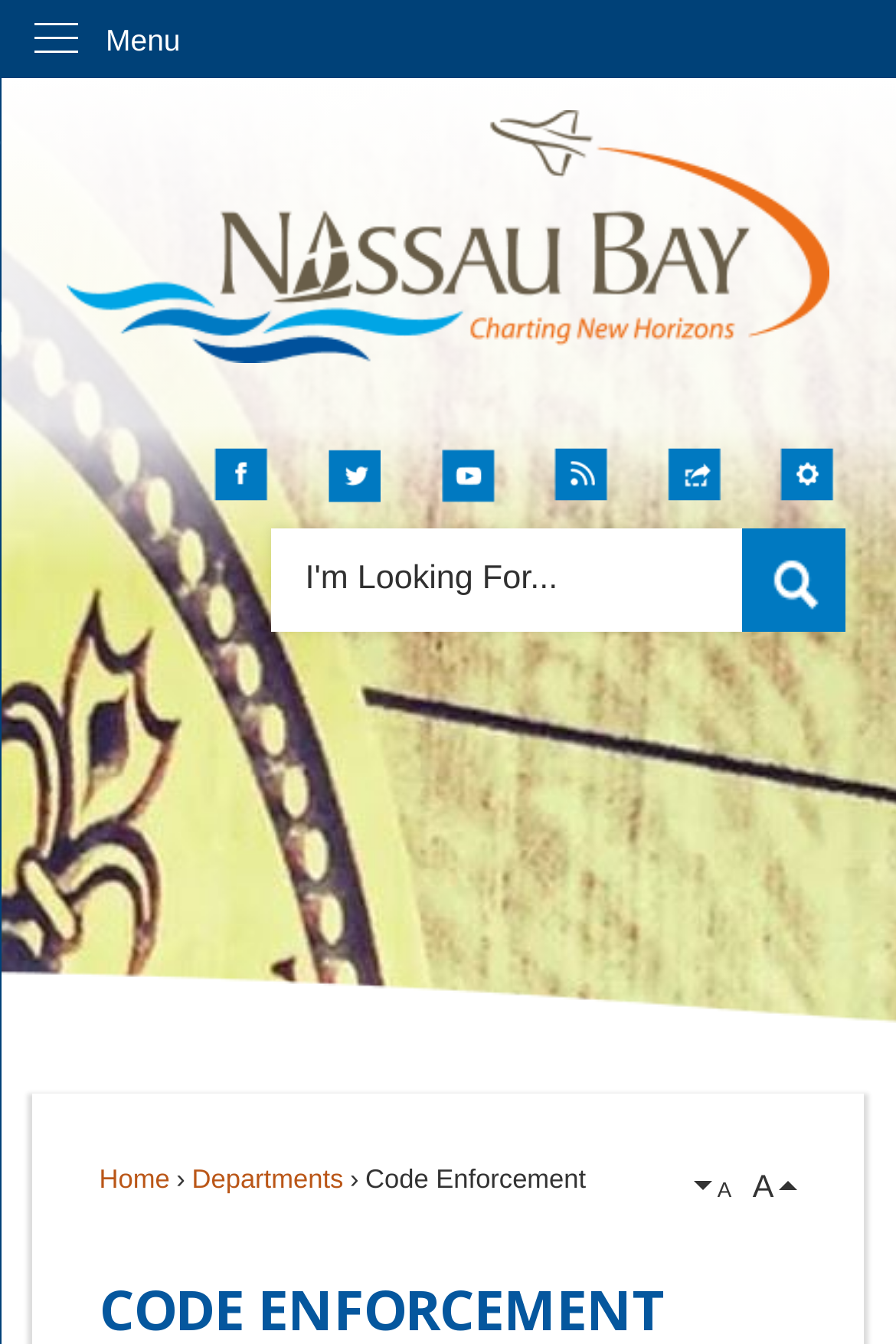Find the bounding box coordinates for the area you need to click to carry out the instruction: "Search for something". The coordinates should be four float numbers between 0 and 1, indicated as [left, top, right, bottom].

[0.304, 0.392, 0.945, 0.469]